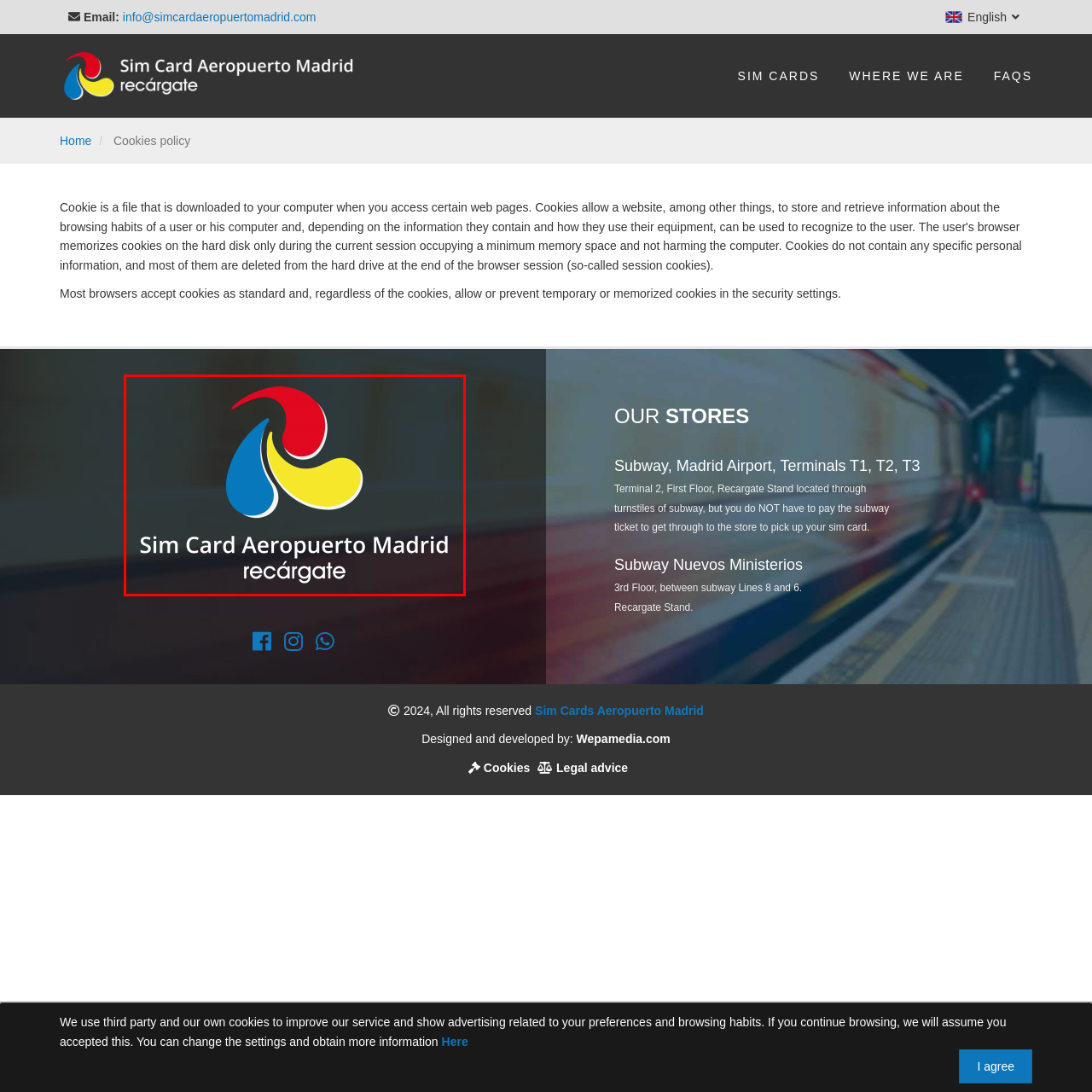What is the purpose of the word 'recárgate' in the logo?
Observe the image marked by the red bounding box and generate a detailed answer to the question.

The word 'recárgate' appears beneath the logo in a slightly smaller size, encouraging customers to recharge their mobile services, which is a convenient service offered to international visitors at Madrid’s airport.